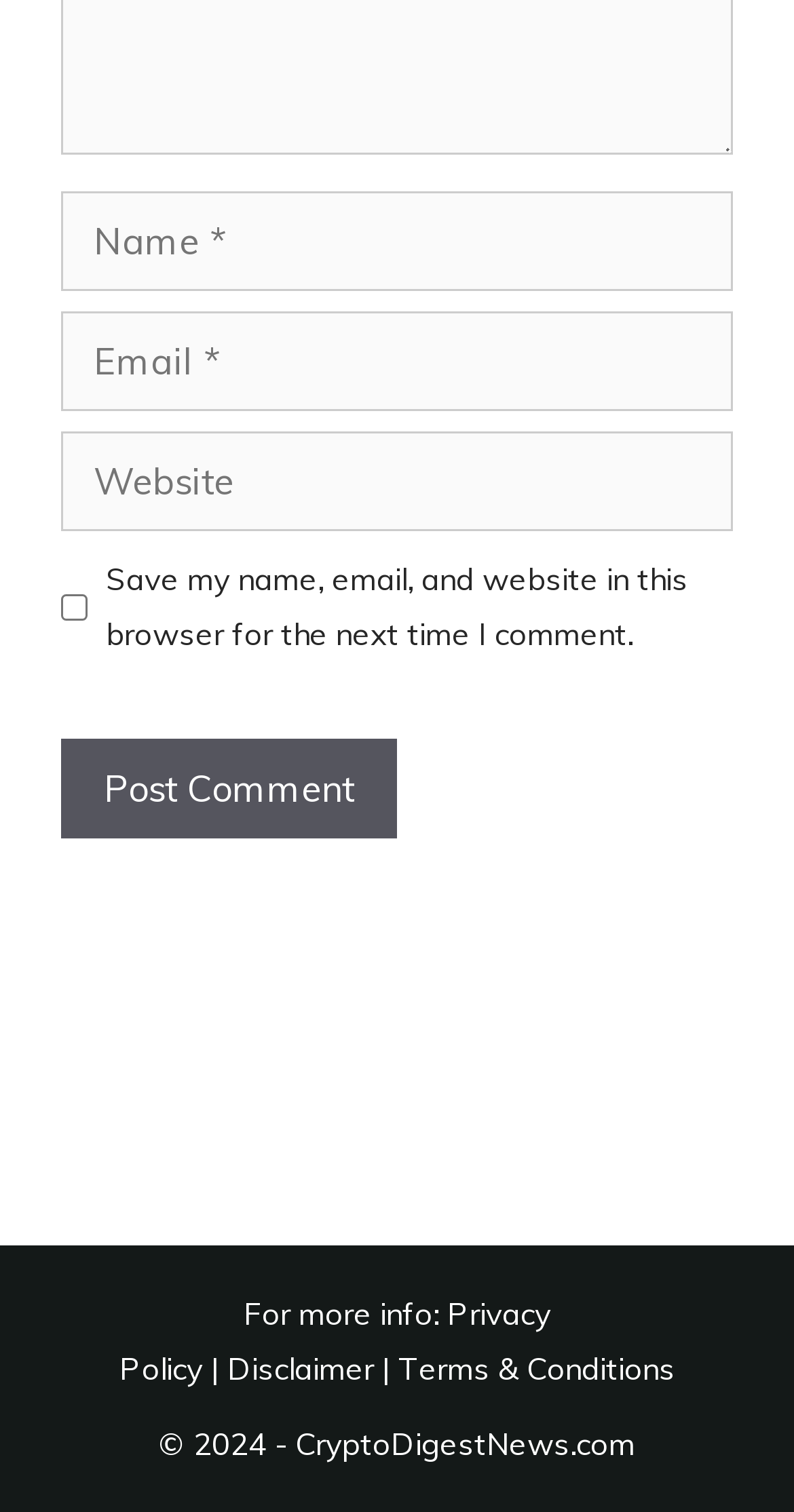Find the bounding box coordinates for the HTML element described as: "parent_node: Comment name="email" placeholder="Email *"". The coordinates should consist of four float values between 0 and 1, i.e., [left, top, right, bottom].

[0.077, 0.206, 0.923, 0.272]